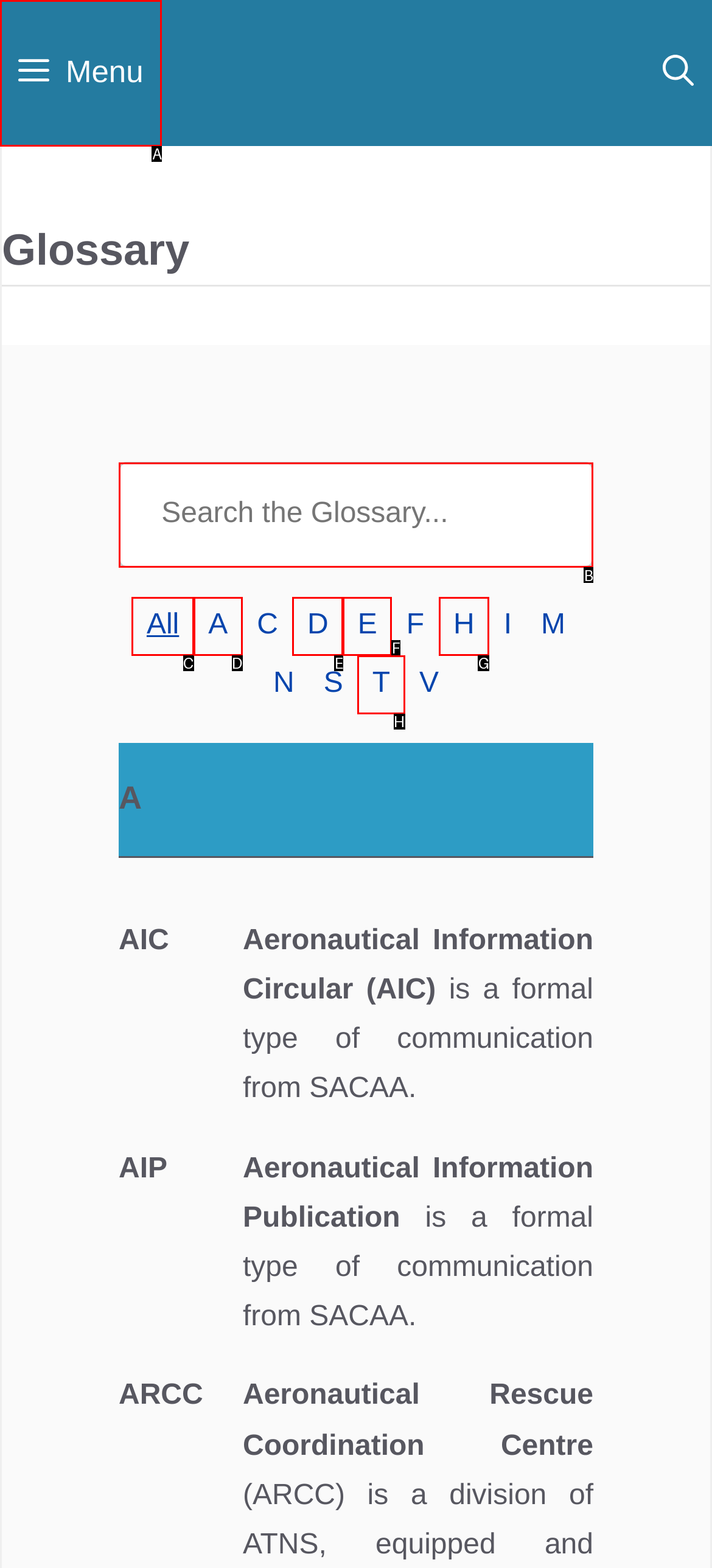Which UI element should you click on to achieve the following task: Search the Glossary? Provide the letter of the correct option.

B